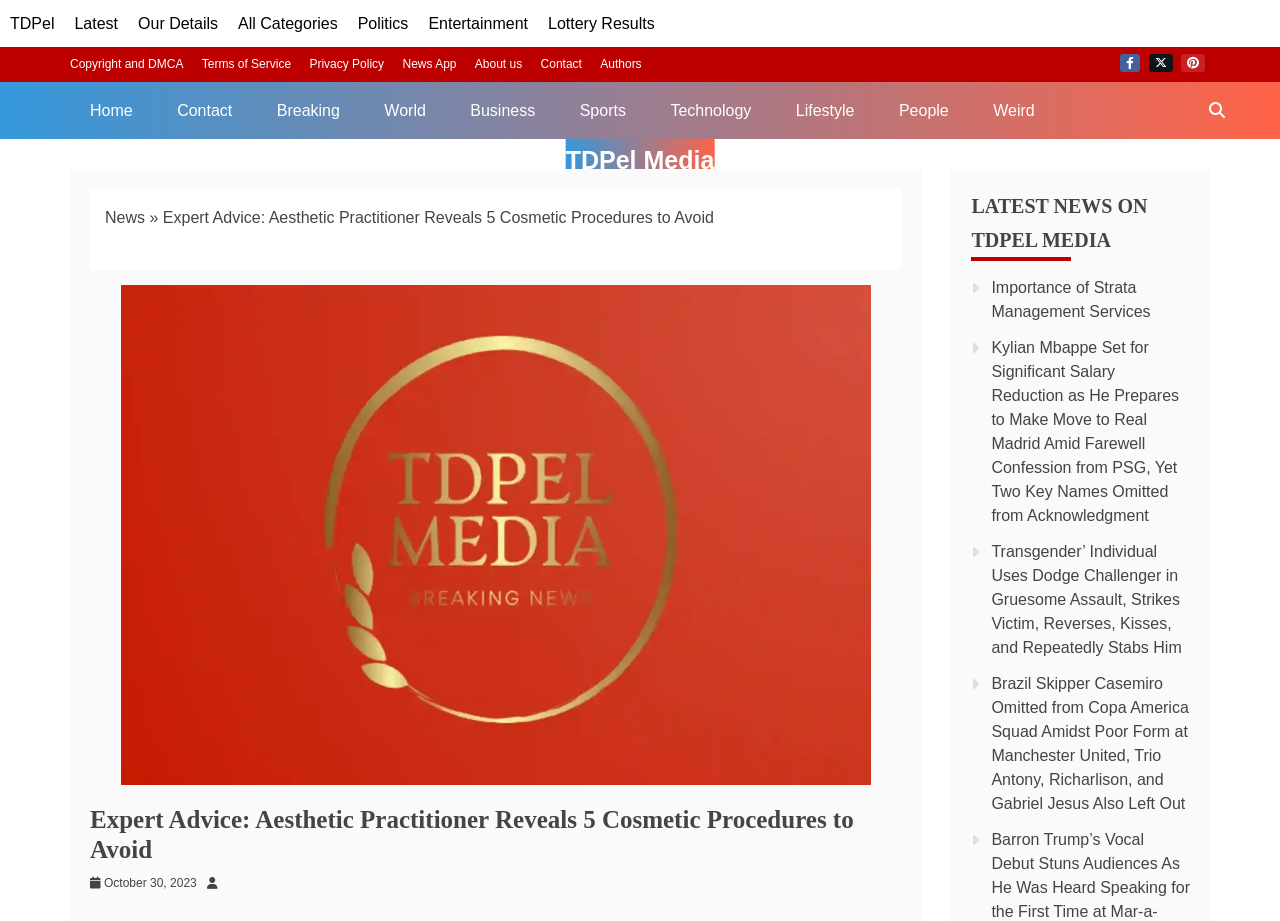Pinpoint the bounding box coordinates of the clickable element needed to complete the instruction: "Check the latest news on TDPel Media". The coordinates should be provided as four float numbers between 0 and 1: [left, top, right, bottom].

[0.759, 0.205, 0.93, 0.283]